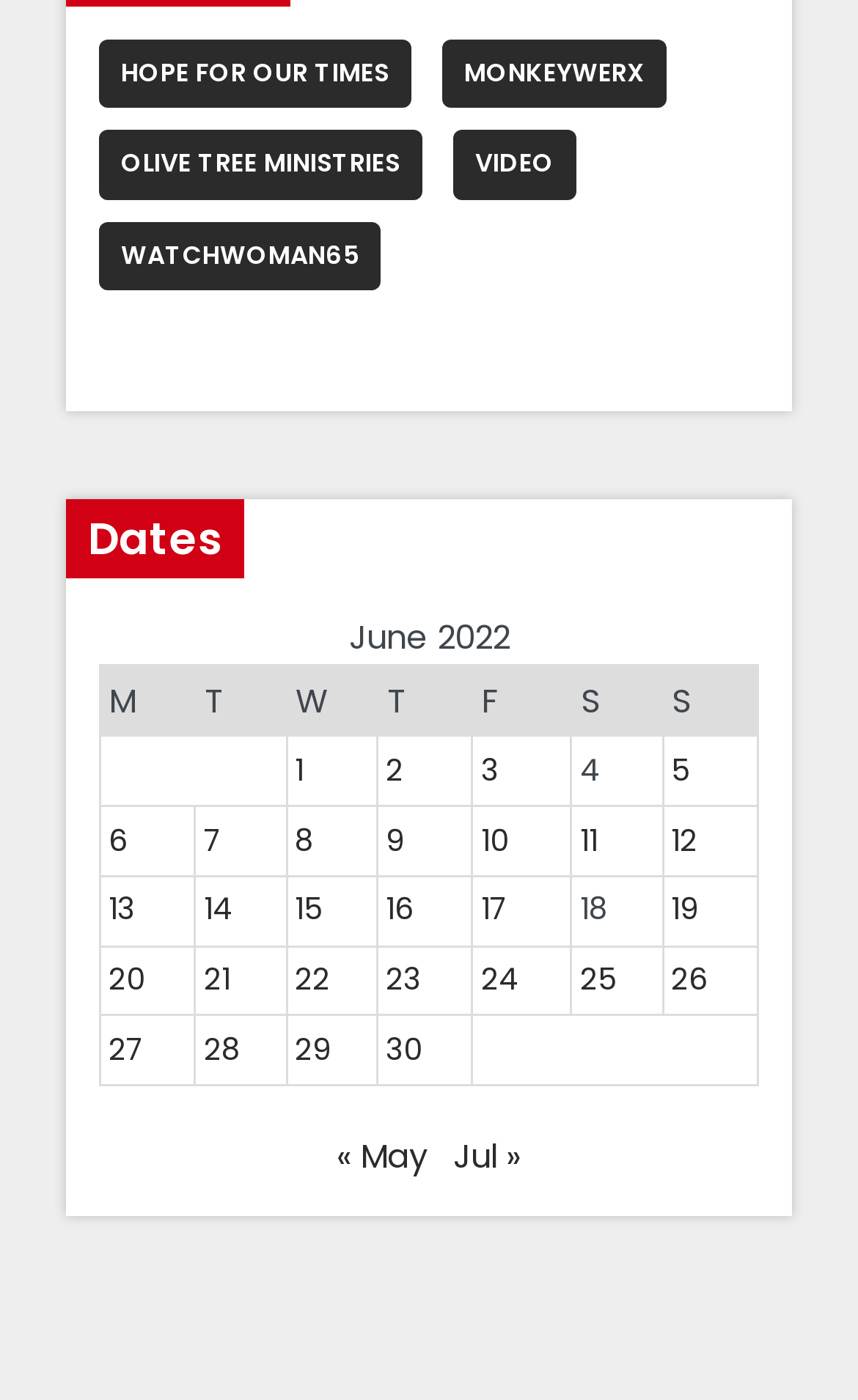Identify the bounding box coordinates for the UI element described as follows: "ui". Ensure the coordinates are four float numbers between 0 and 1, formatted as [left, top, right, bottom].

None